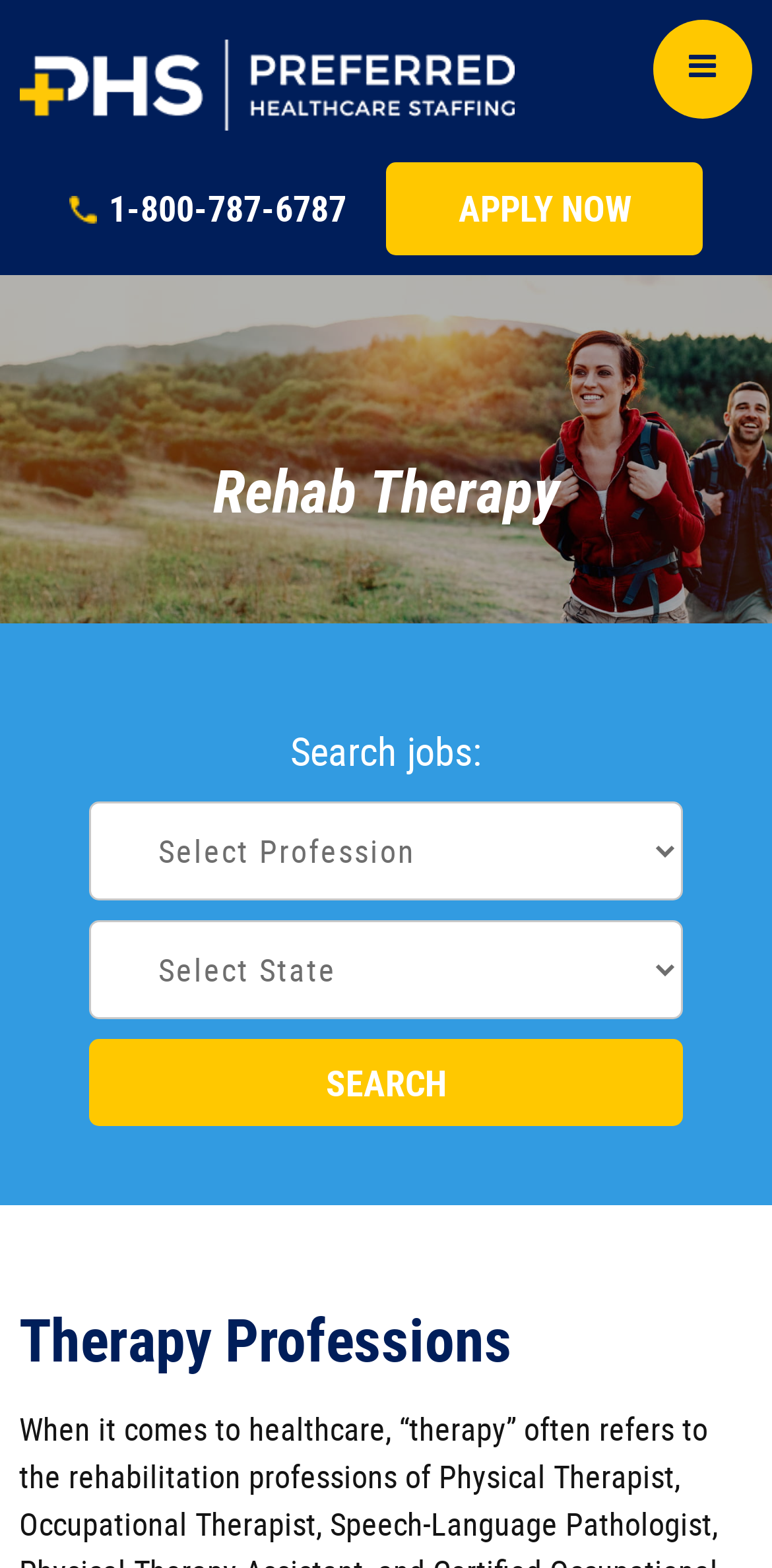Identify the bounding box of the UI element described as follows: "parent_node: Search jobs: value="Search"". Provide the coordinates as four float numbers in the range of 0 to 1 [left, top, right, bottom].

[0.115, 0.663, 0.885, 0.719]